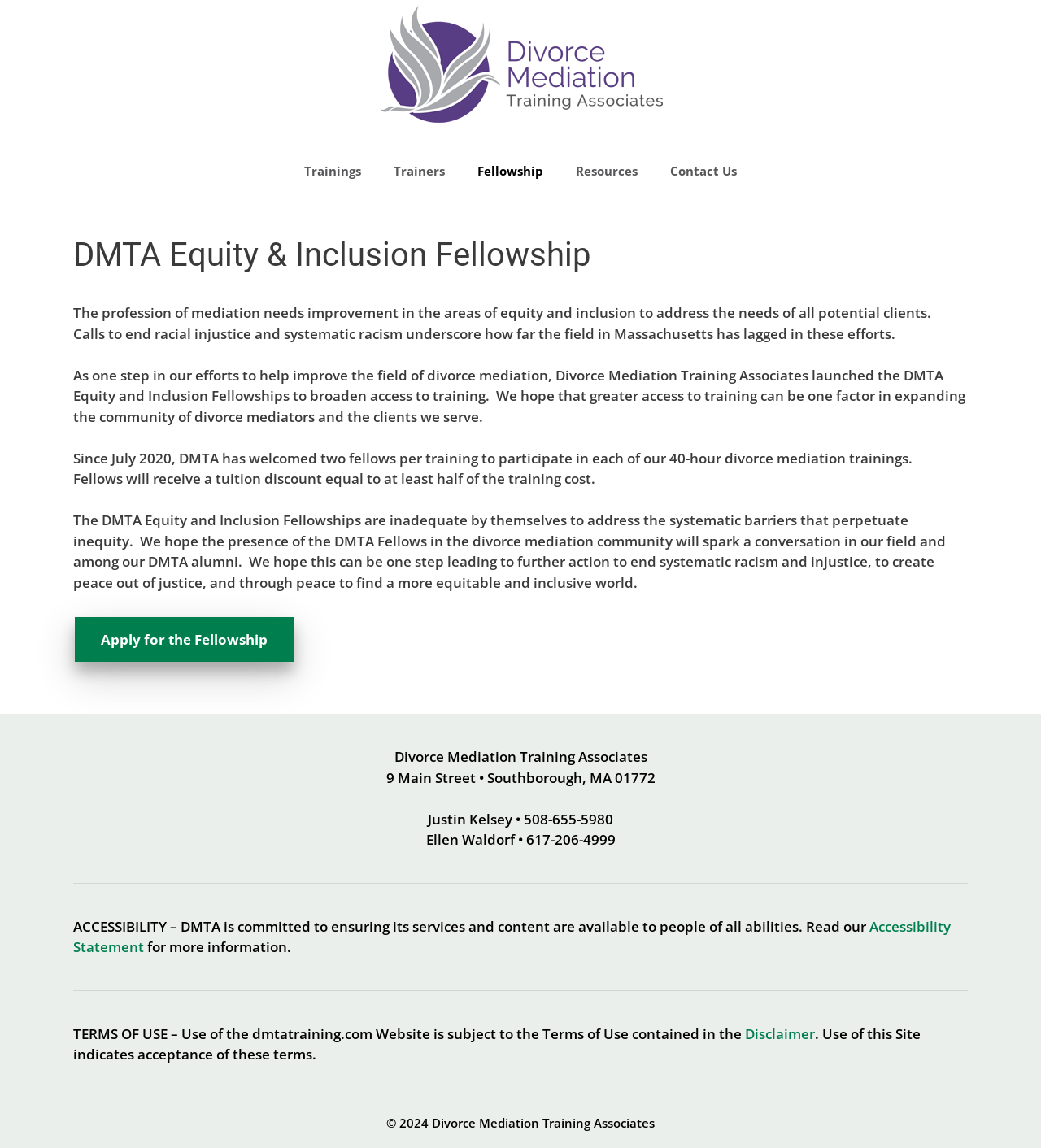How many fellows are welcomed per training?
Deliver a detailed and extensive answer to the question.

I found the answer by reading the article section of the webpage, which states that since July 2020, DMTA has welcomed two fellows per training to participate in each of their 40-hour divorce mediation trainings.